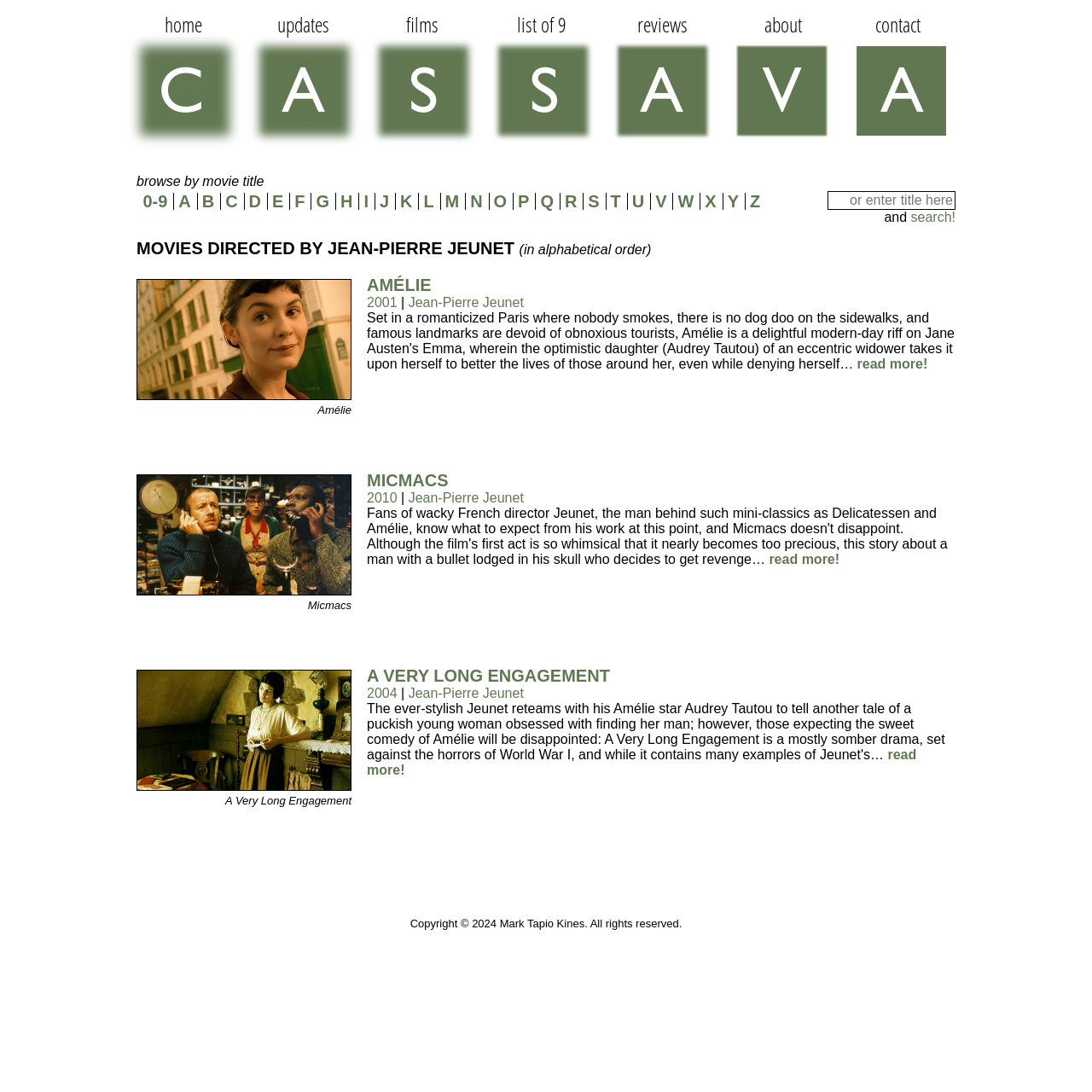Locate the bounding box coordinates of the element you need to click to accomplish the task described by this instruction: "Stay connected through the monthly newsletter".

None